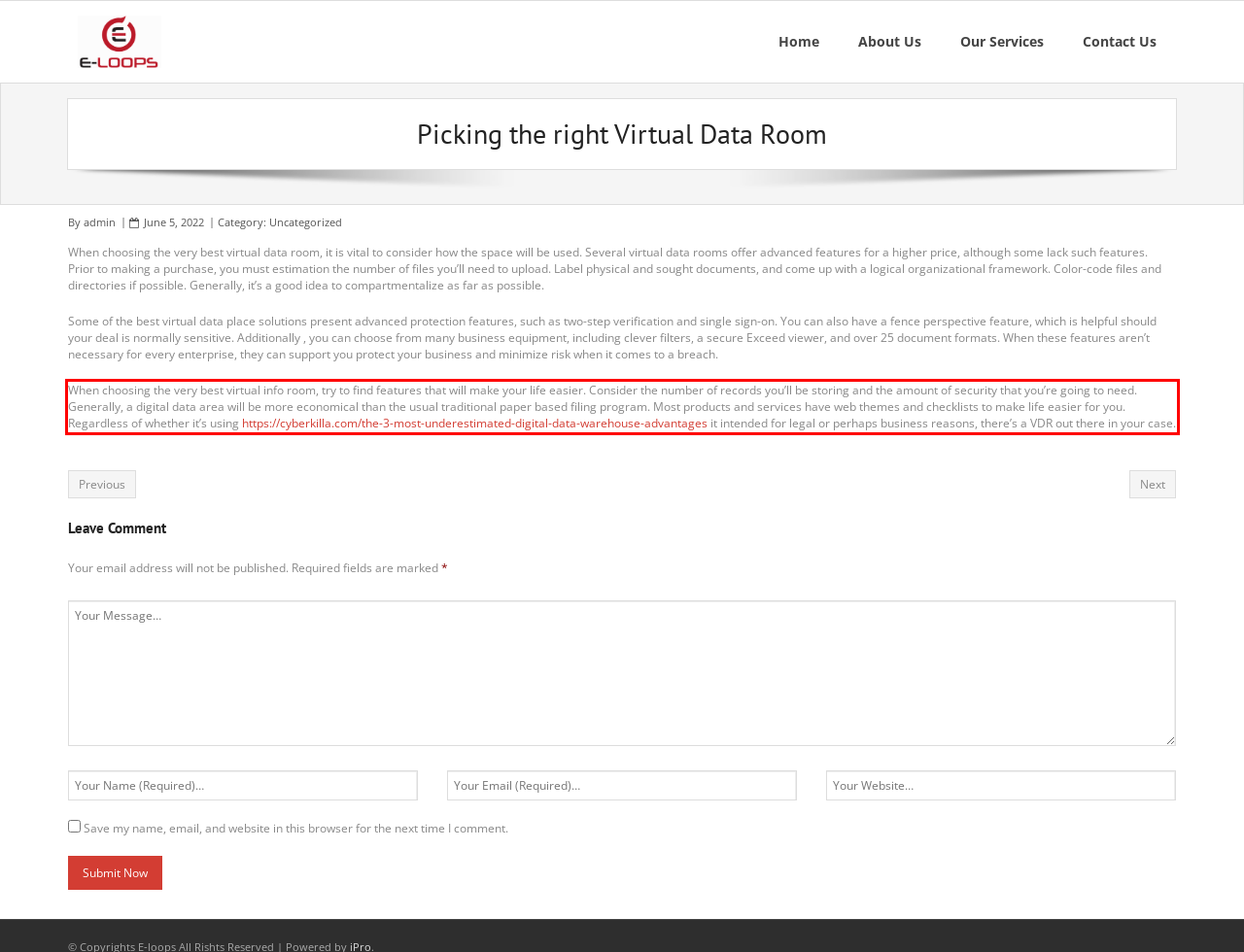Analyze the red bounding box in the provided webpage screenshot and generate the text content contained within.

When choosing the very best virtual info room, try to find features that will make your life easier. Consider the number of records you’ll be storing and the amount of security that you’re going to need. Generally, a digital data area will be more economical than the usual traditional paper based filing program. Most products and services have web themes and checklists to make life easier for you. Regardless of whether it’s using https://cyberkilla.com/the-3-most-underestimated-digital-data-warehouse-advantages it intended for legal or perhaps business reasons, there’s a VDR out there in your case.